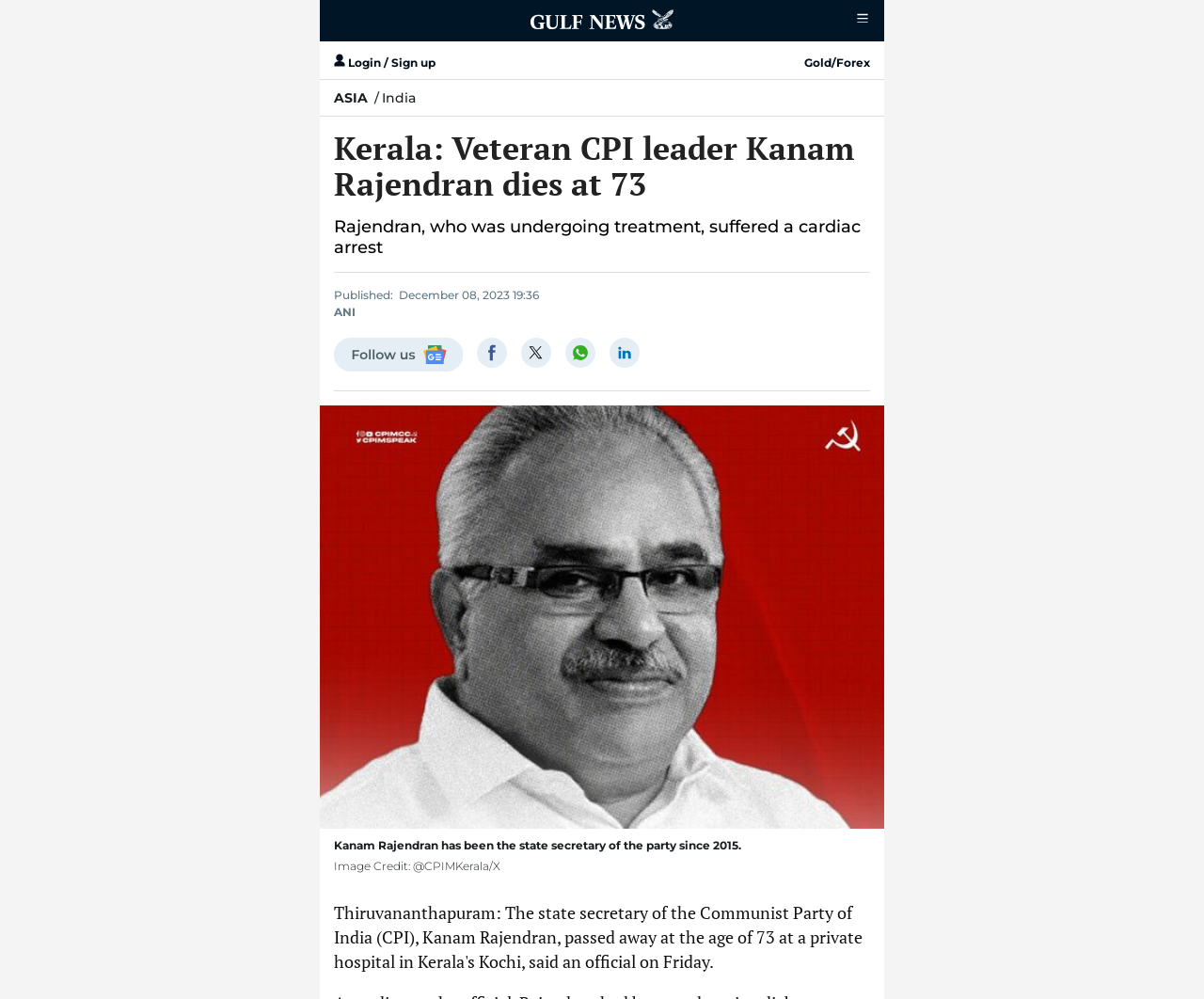Based on the element description Login / Sign up, identify the bounding box of the UI element in the given webpage screenshot. The coordinates should be in the format (top-left x, top-left y, bottom-right x, bottom-right y) and must be between 0 and 1.

[0.277, 0.056, 0.362, 0.07]